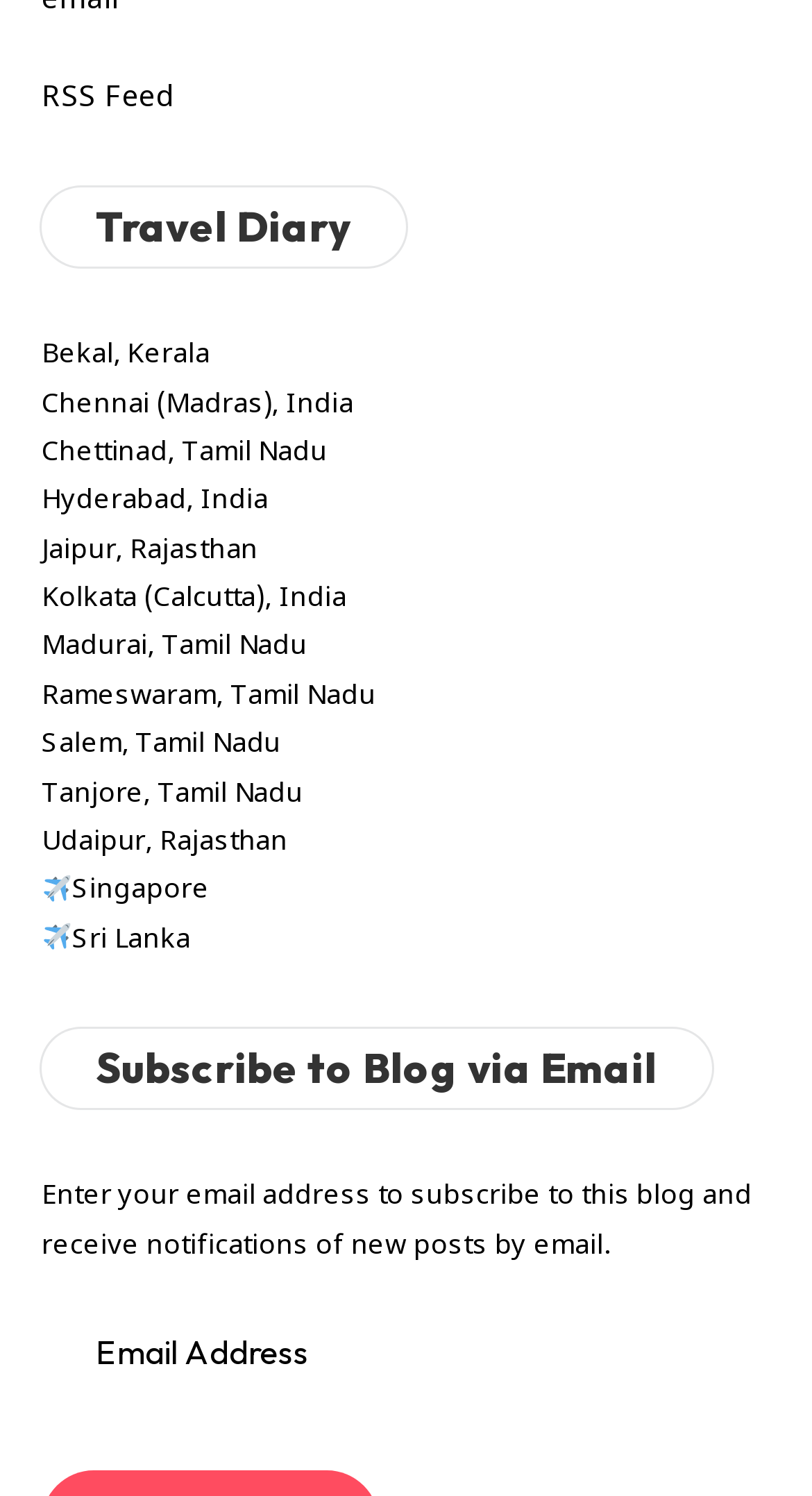Please identify the bounding box coordinates of the region to click in order to complete the task: "Enter Email Address". The coordinates must be four float numbers between 0 and 1, specified as [left, top, right, bottom].

[0.051, 0.871, 0.904, 0.934]